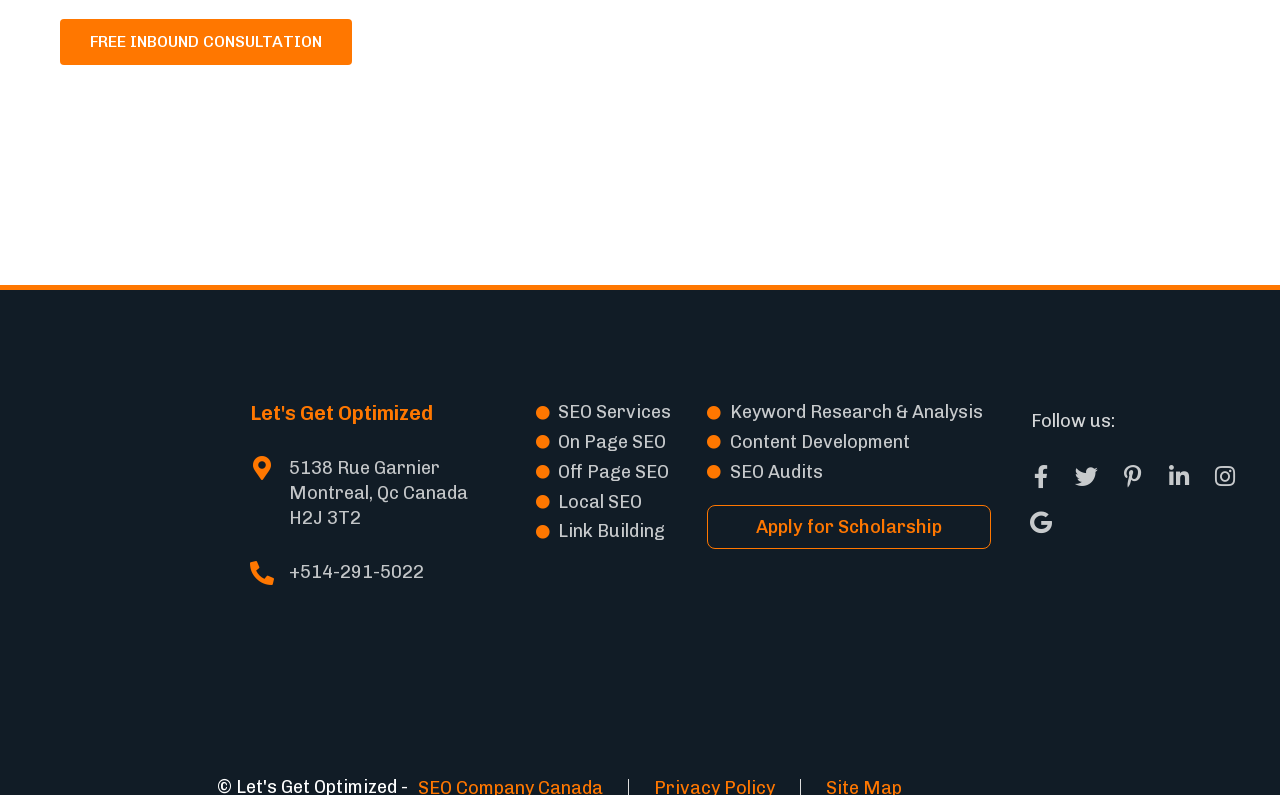Find the bounding box coordinates for the area you need to click to carry out the instruction: "Click on 'SEO Services'". The coordinates should be four float numbers between 0 and 1, indicated as [left, top, right, bottom].

[0.418, 0.503, 0.552, 0.535]